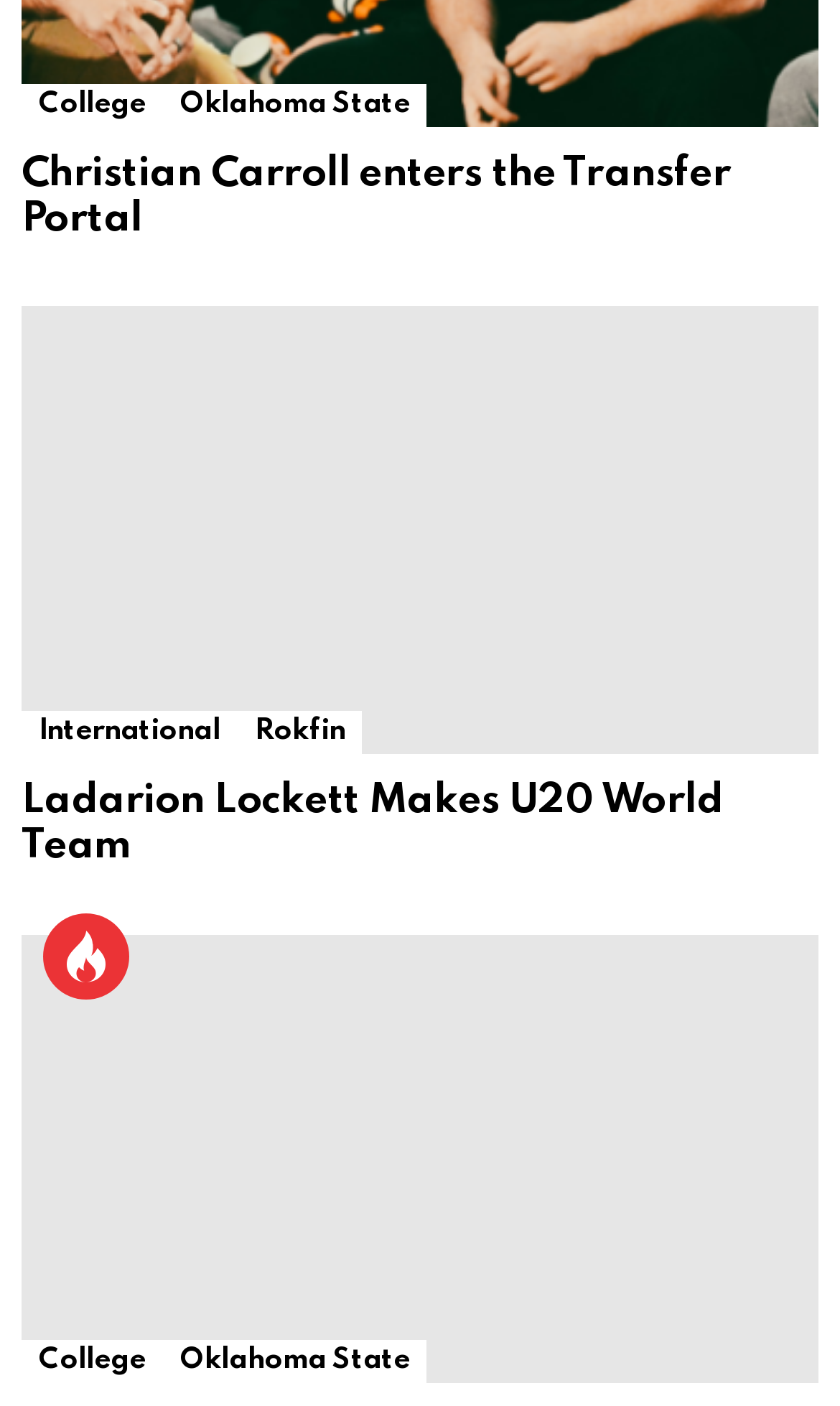Please identify the bounding box coordinates for the region that you need to click to follow this instruction: "Explore Oklahoma State".

[0.194, 0.952, 0.509, 0.983]